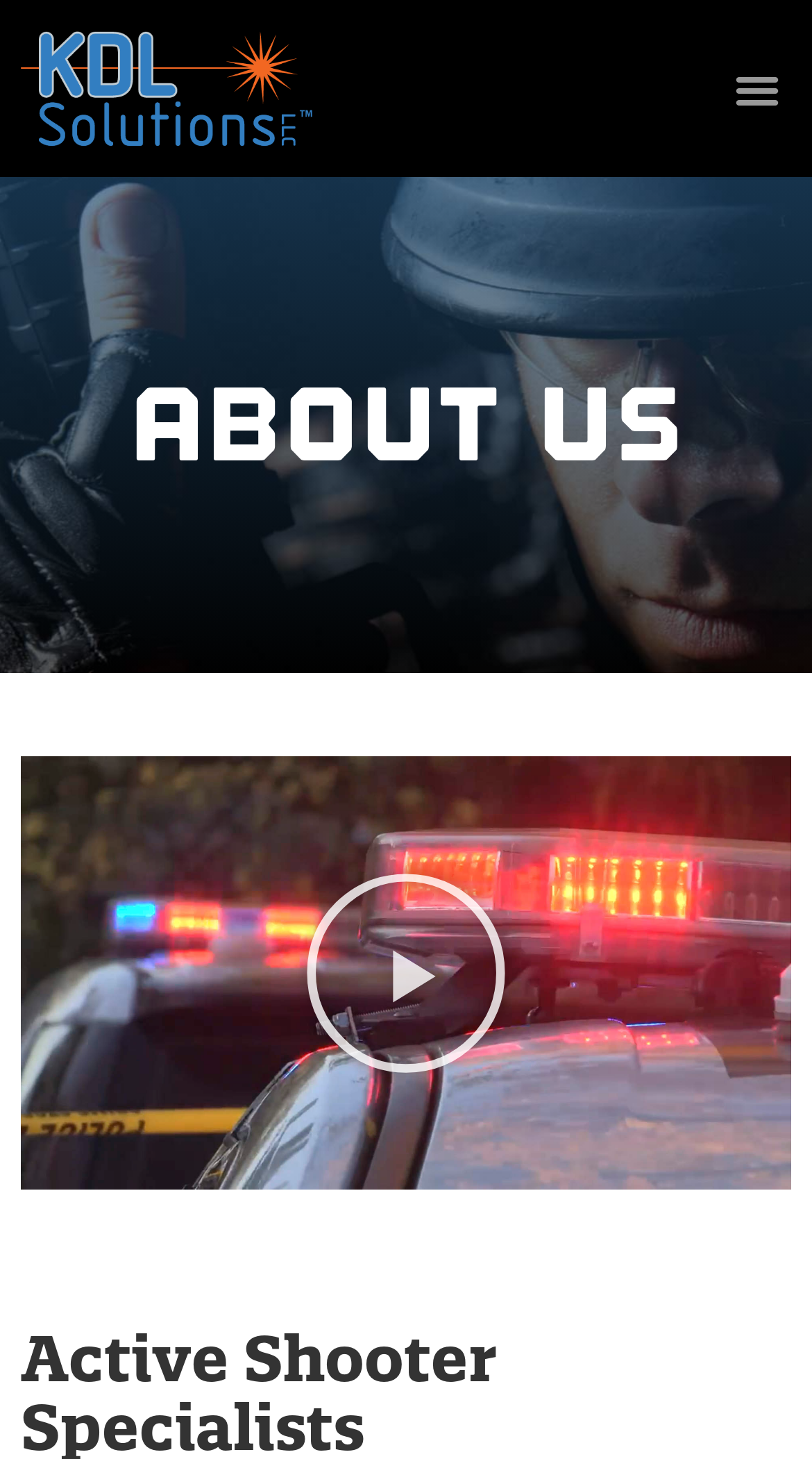Find the bounding box coordinates for the HTML element described as: "Menu". The coordinates should consist of four float values between 0 and 1, i.e., [left, top, right, bottom].

[0.89, 0.037, 0.974, 0.084]